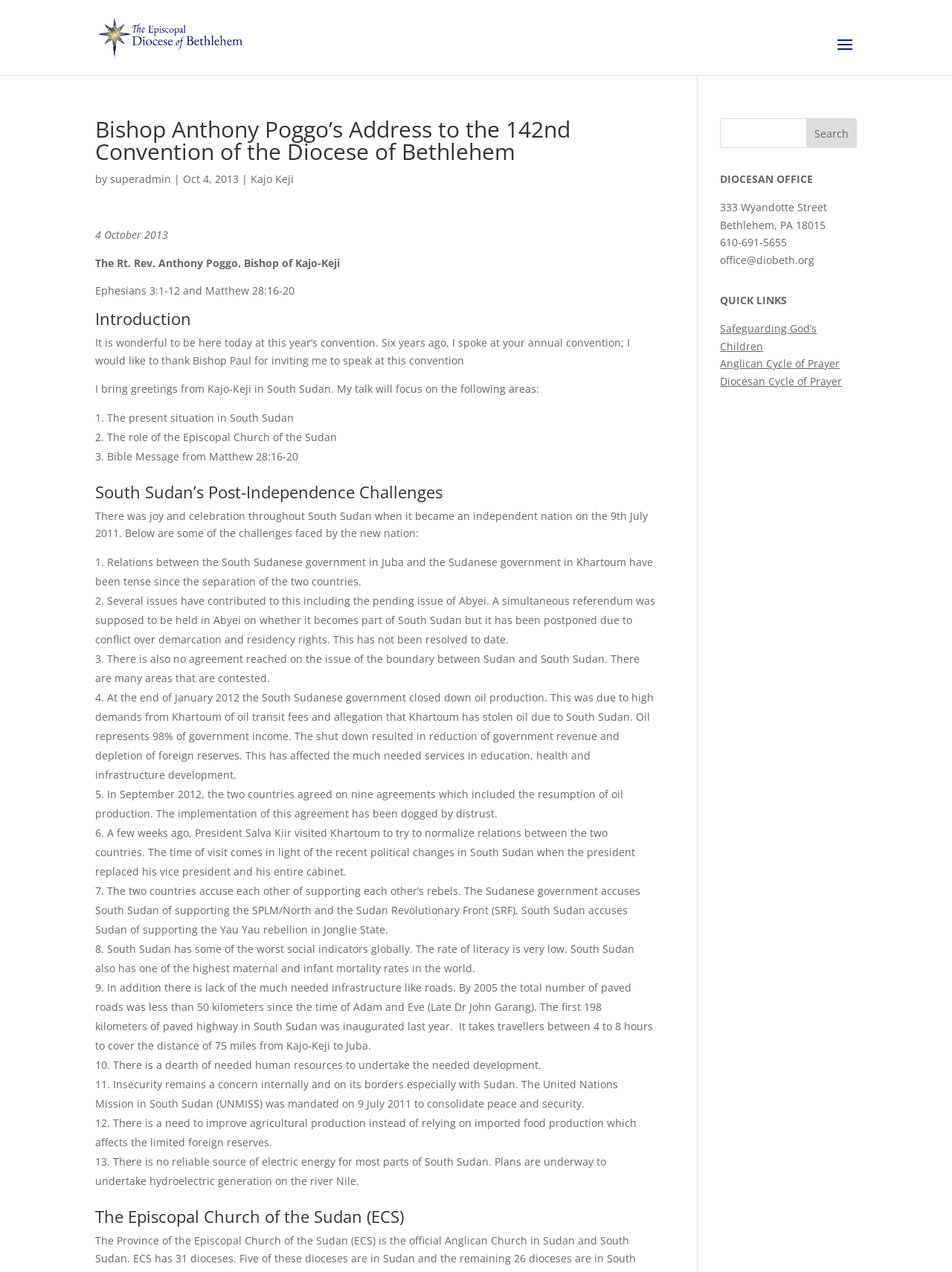What is the primary heading on this webpage?

Bishop Anthony Poggo’s Address to the 142nd Convention of the Diocese of Bethlehem